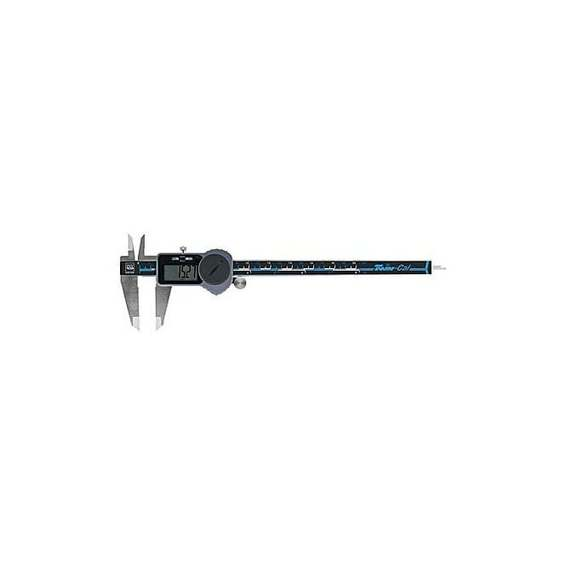Describe every significant element in the image thoroughly.

This image features the TESA 00530095 TWIN-CAL IP40 Digital Caliper, designed for precision measurements ranging from 0 to 200 mm (or 0 to 8 inches). The caliper showcases a stylish black and blue design, with clear markings on its measuring scale. Prominently displayed on the black digital screen is a measurement reading of 12.1, indicating its capability for precise measurement tasks in various applications. 

The TWIN-CAL model is equipped with an integrated data interface, allowing for easy upgrades and communication with other devices, making it an ideal choice for professionals who require accuracy and flexibility in their measurements. Whether for industrial, engineering, or DIY projects, this digital caliper is built to provide reliable performance, enhancing the user experience in measurement tasks.